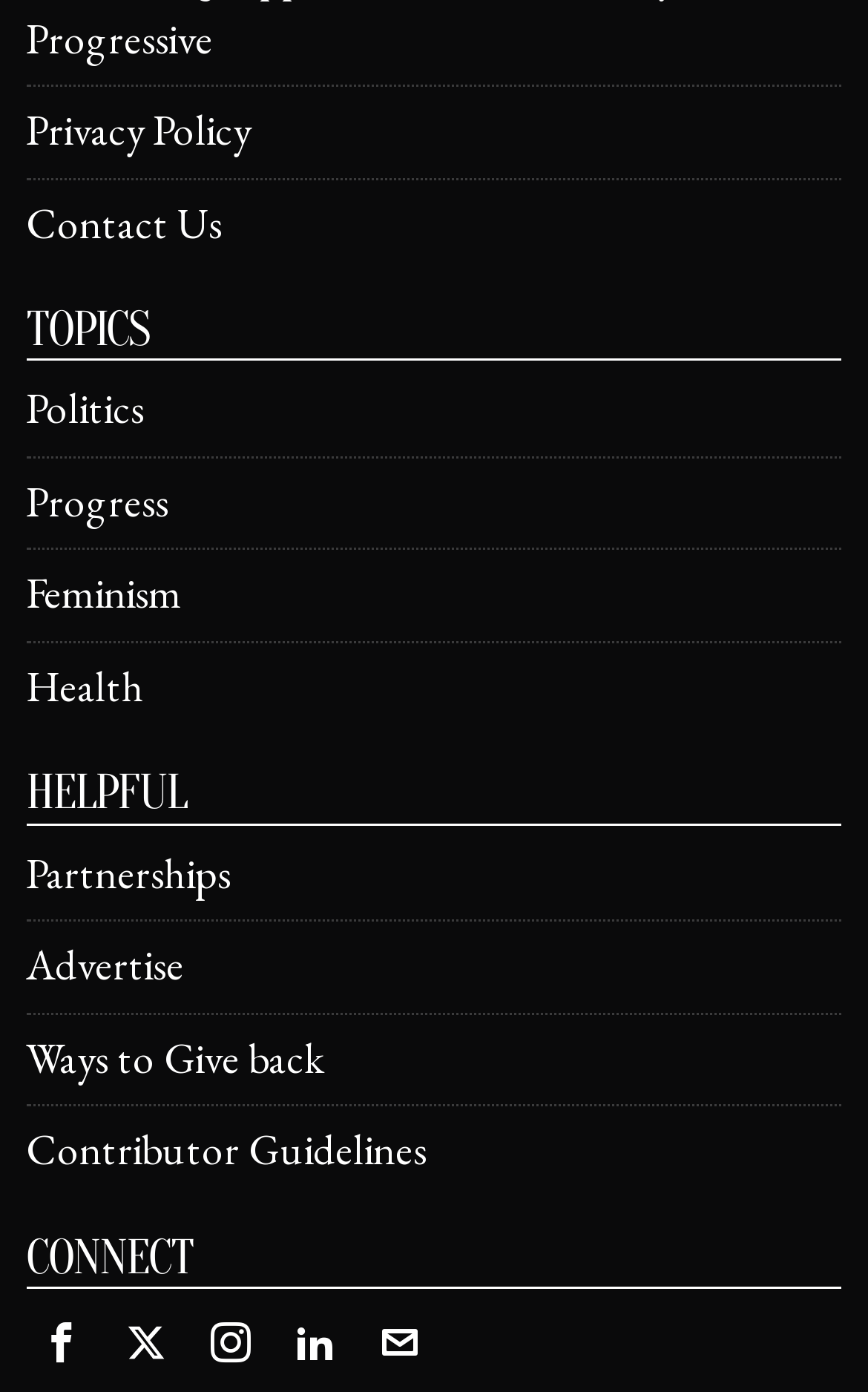Show the bounding box coordinates for the element that needs to be clicked to execute the following instruction: "Explore topics on politics". Provide the coordinates in the form of four float numbers between 0 and 1, i.e., [left, top, right, bottom].

[0.03, 0.274, 0.166, 0.314]